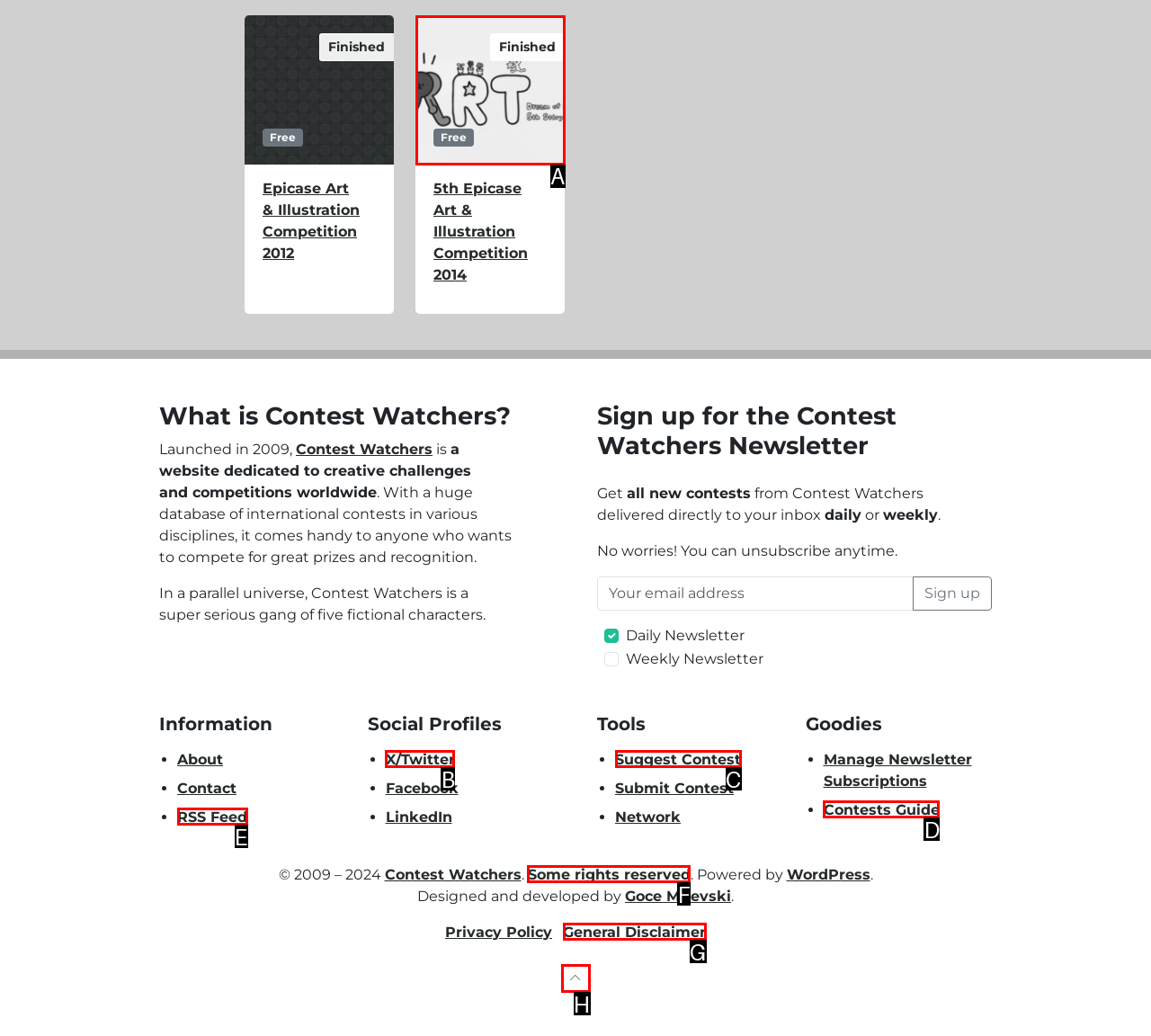Pick the option that best fits the description: Image Three. Reply with the letter of the matching option directly.

None